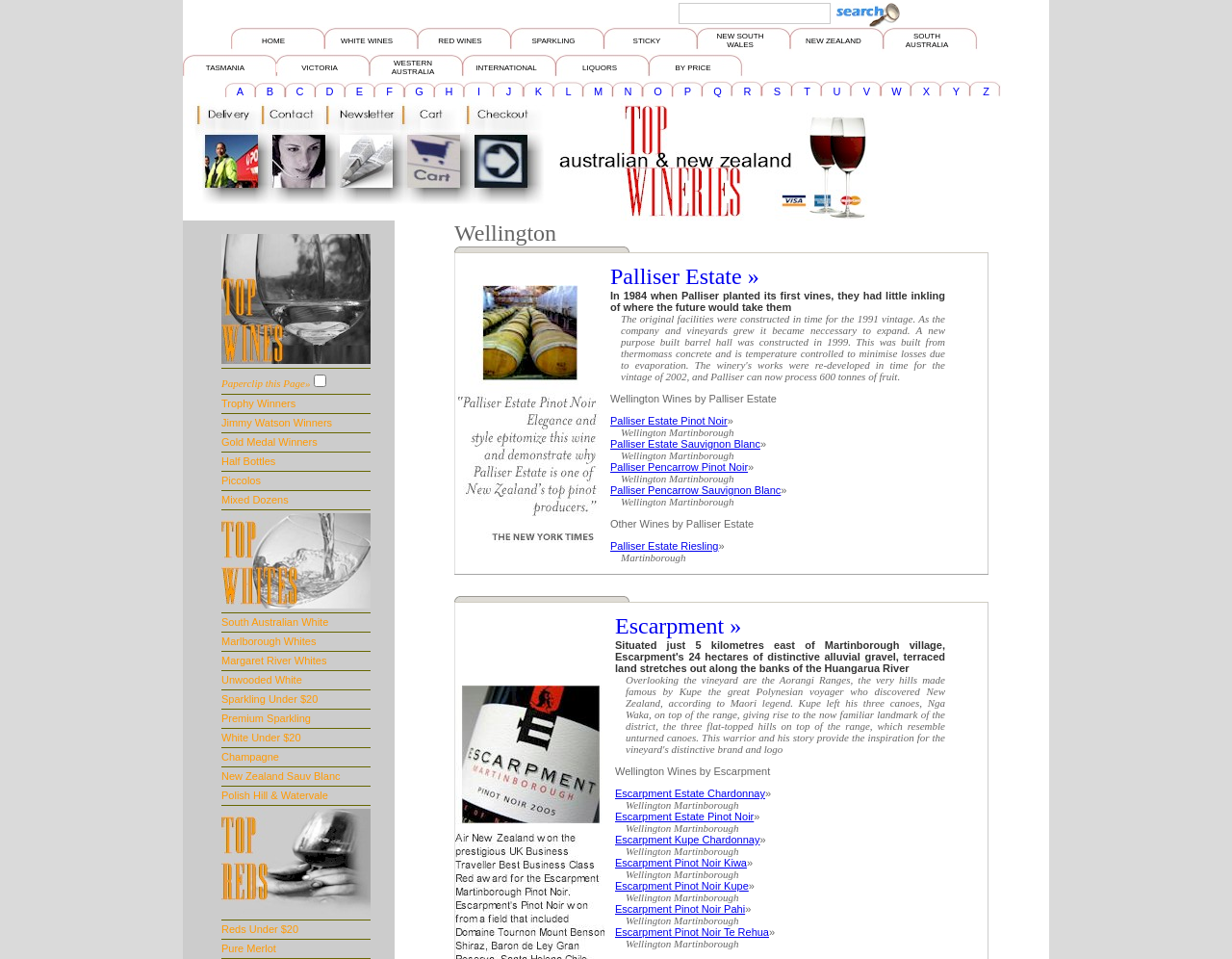What is the region 'NEW SOUTH WALES' related to?
Refer to the image and respond with a one-word or short-phrase answer.

Wine